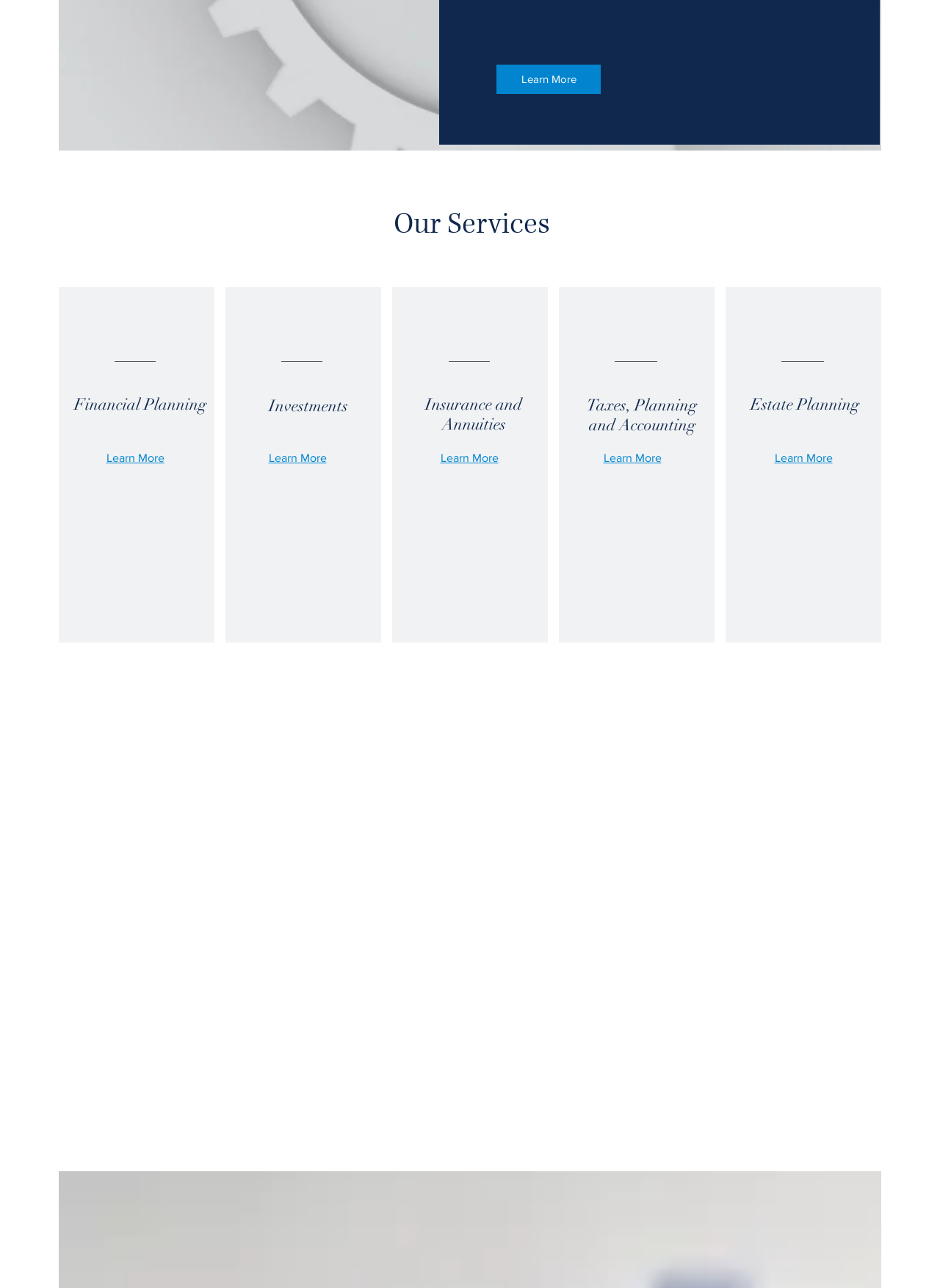What is the status of the 'News & Updates' section?
Based on the screenshot, give a detailed explanation to answer the question.

The 'News & Updates' section has a heading 'News & Updates of OFG Princeton Center', but there are no posts yet. The section displays a message 'Check back soon' and a note that once posts are published, they will be displayed there.